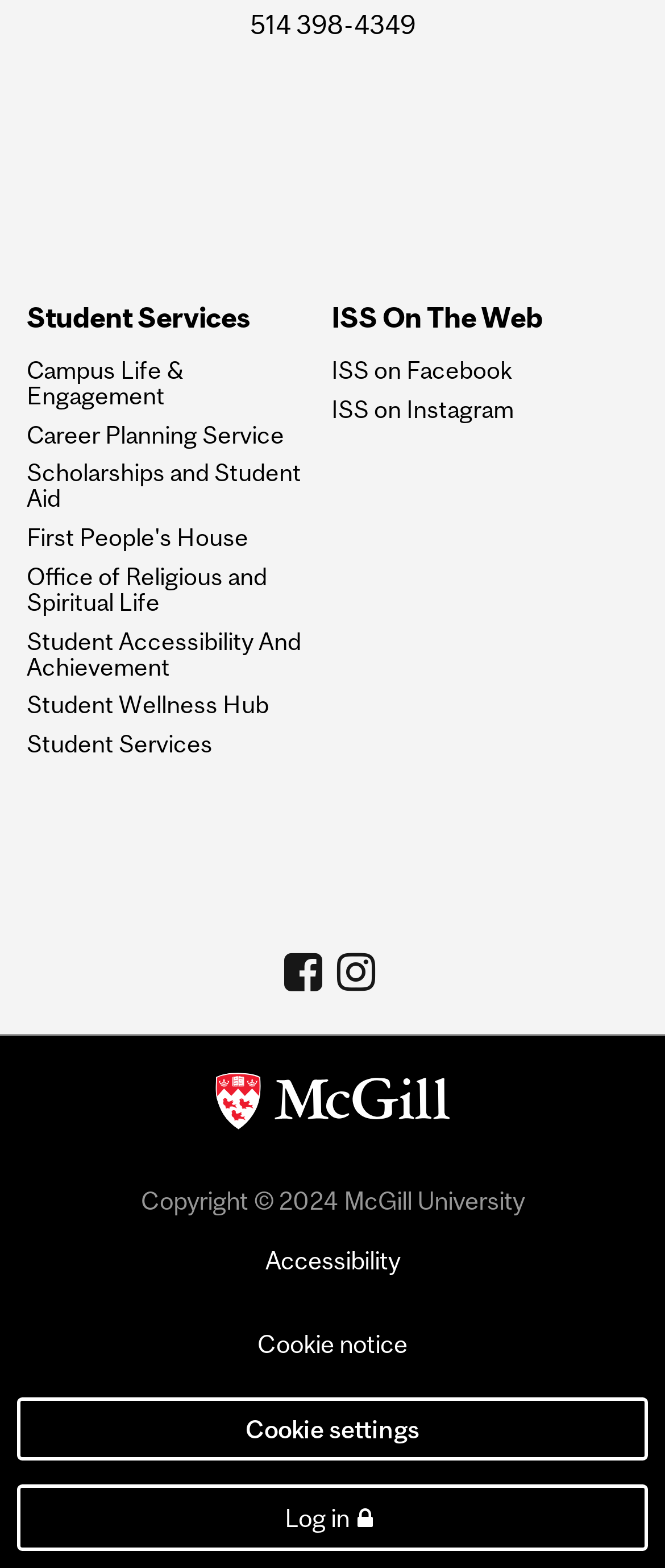Identify and provide the bounding box for the element described by: "First People's House".

[0.04, 0.335, 0.491, 0.352]